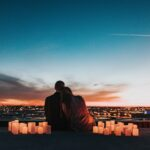What is surrounding the couple?
Please describe in detail the information shown in the image to answer the question.

The caption specifically mentions 'soft, flickering candles' that are surrounding the couple, adding to the romantic ambiance of the scene.